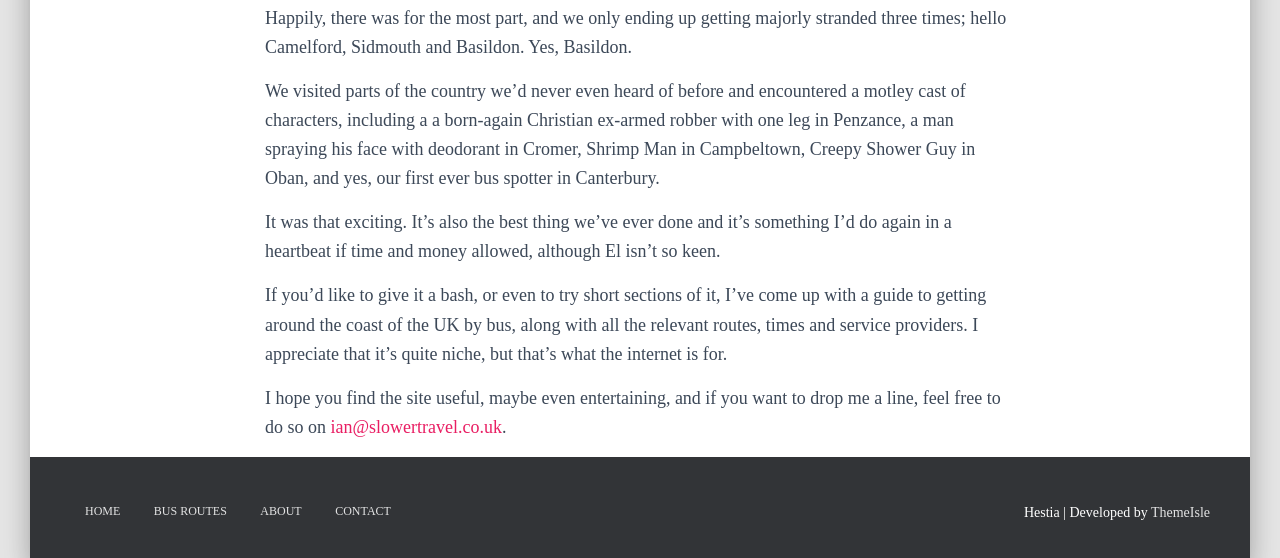Locate the bounding box of the UI element defined by this description: "Home Improvement". The coordinates should be given as four float numbers between 0 and 1, formatted as [left, top, right, bottom].

None